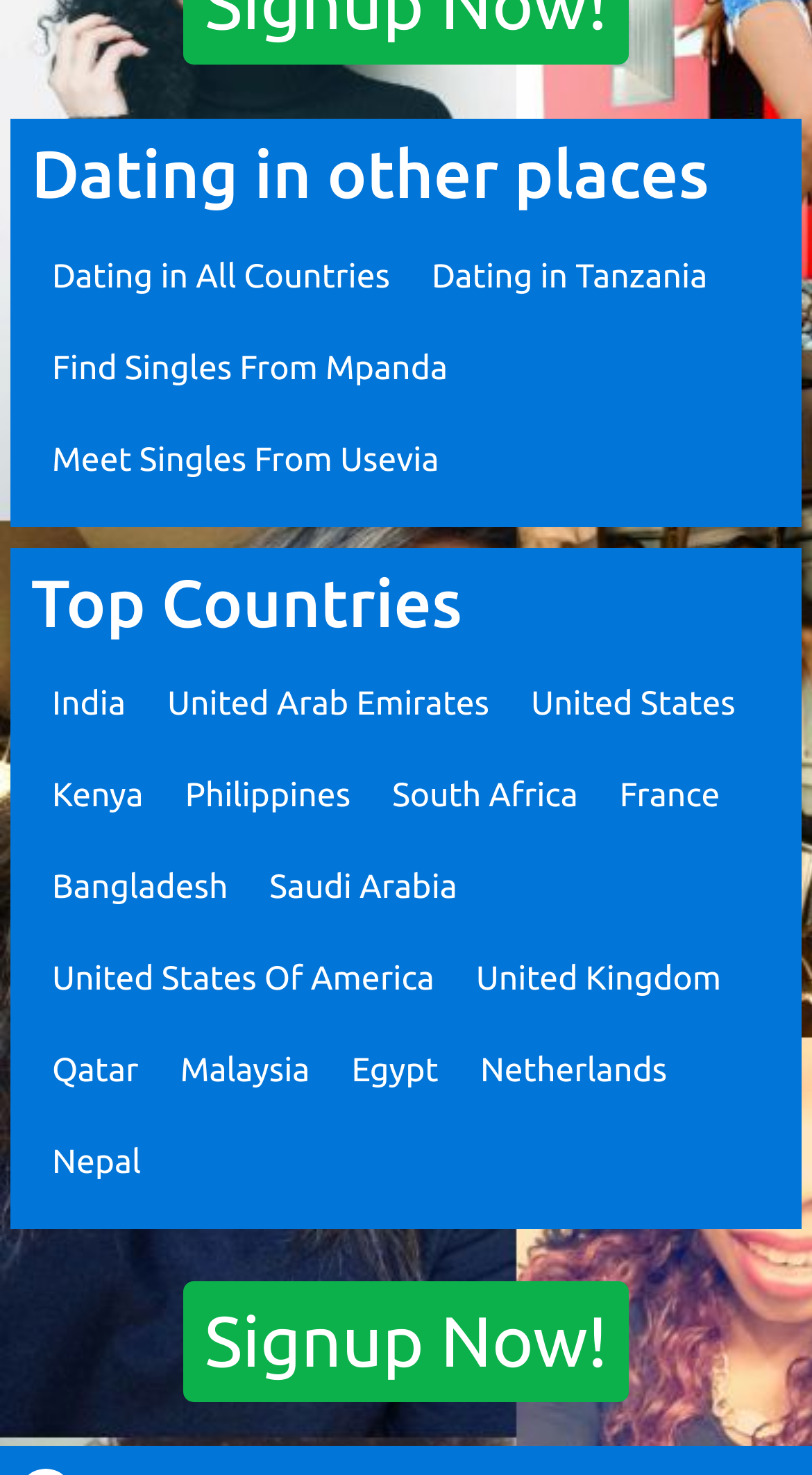Determine the coordinates of the bounding box that should be clicked to complete the instruction: "Explore dating in India". The coordinates should be represented by four float numbers between 0 and 1: [left, top, right, bottom].

[0.064, 0.464, 0.155, 0.49]